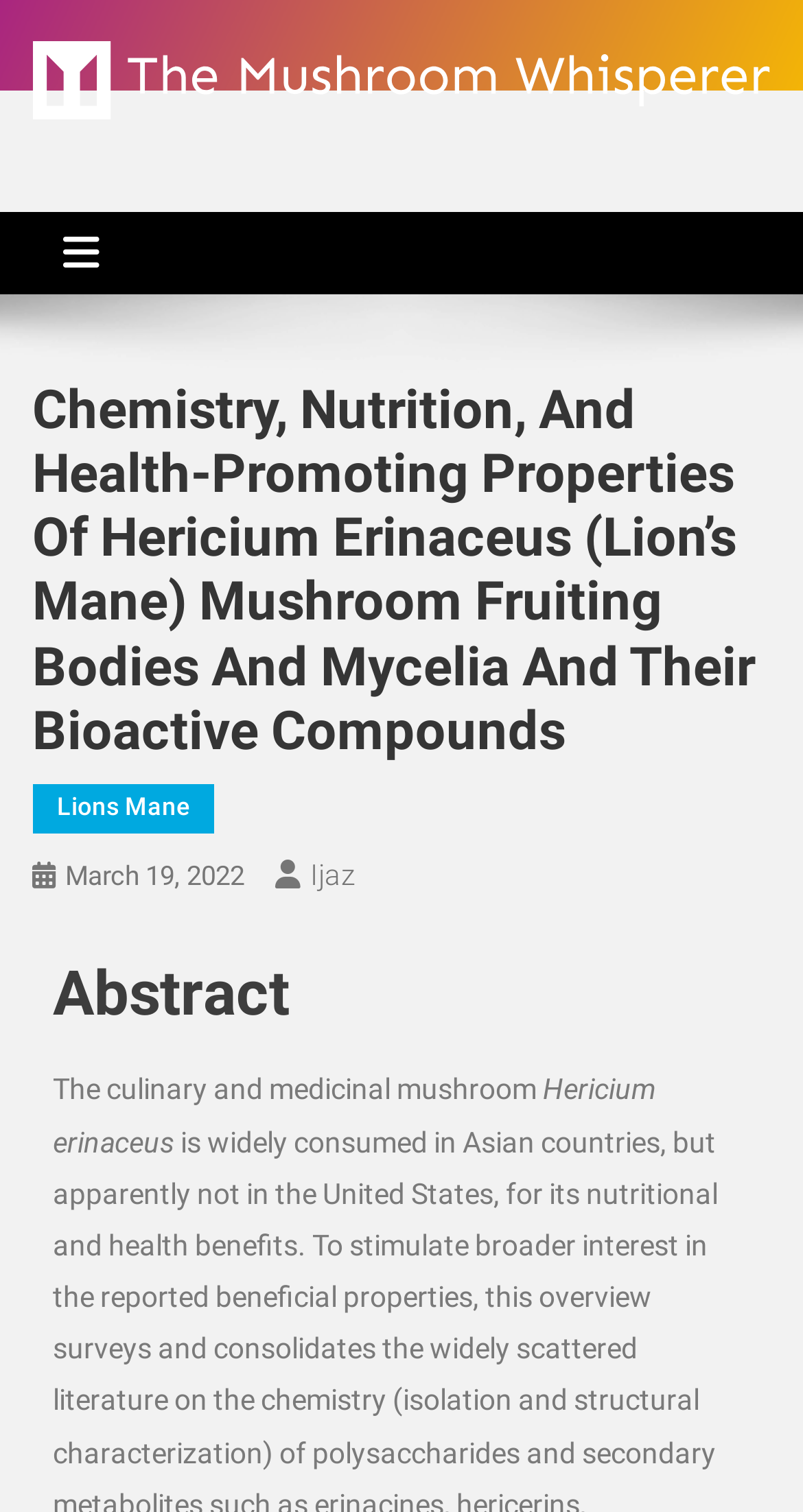Based on the image, provide a detailed response to the question:
What is the date of the article?

The answer can be found in the section below the main heading, where the date 'March 19, 2022' is mentioned as a link.